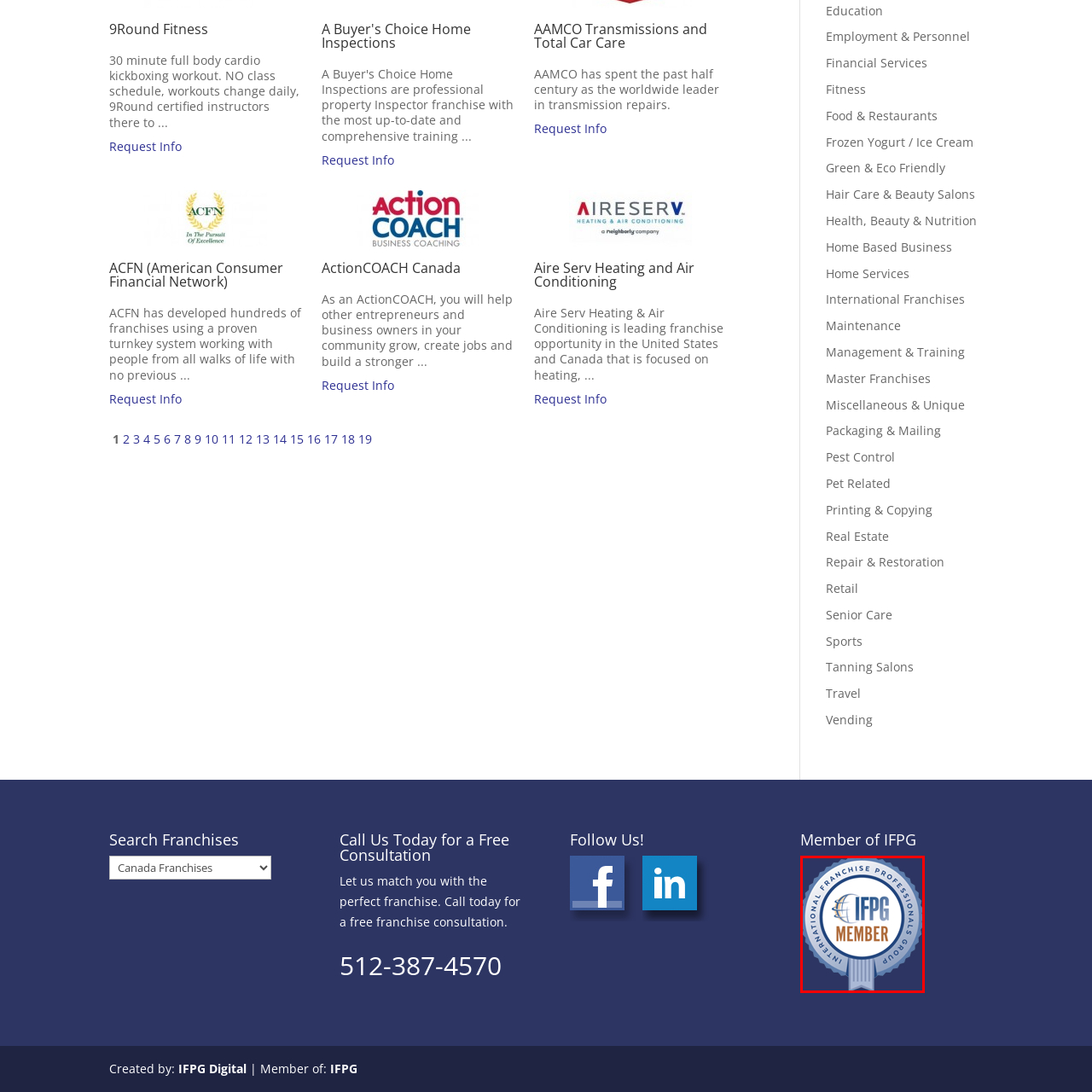Generate a comprehensive caption for the image section marked by the red box.

The image showcases a badge representing membership in the International Franchise Professionals Group (IFPG). The badge features a circular design with a globe motif, symbolizing global reach, and prominently displays the word "MEMBER" in bold lettering. The design combines shades of blue and white, providing a professional and trustworthy aesthetic. This badge signifies an affiliation with a network of franchise professionals, emphasizing commitment to excellence and collaboration within the franchise industry.